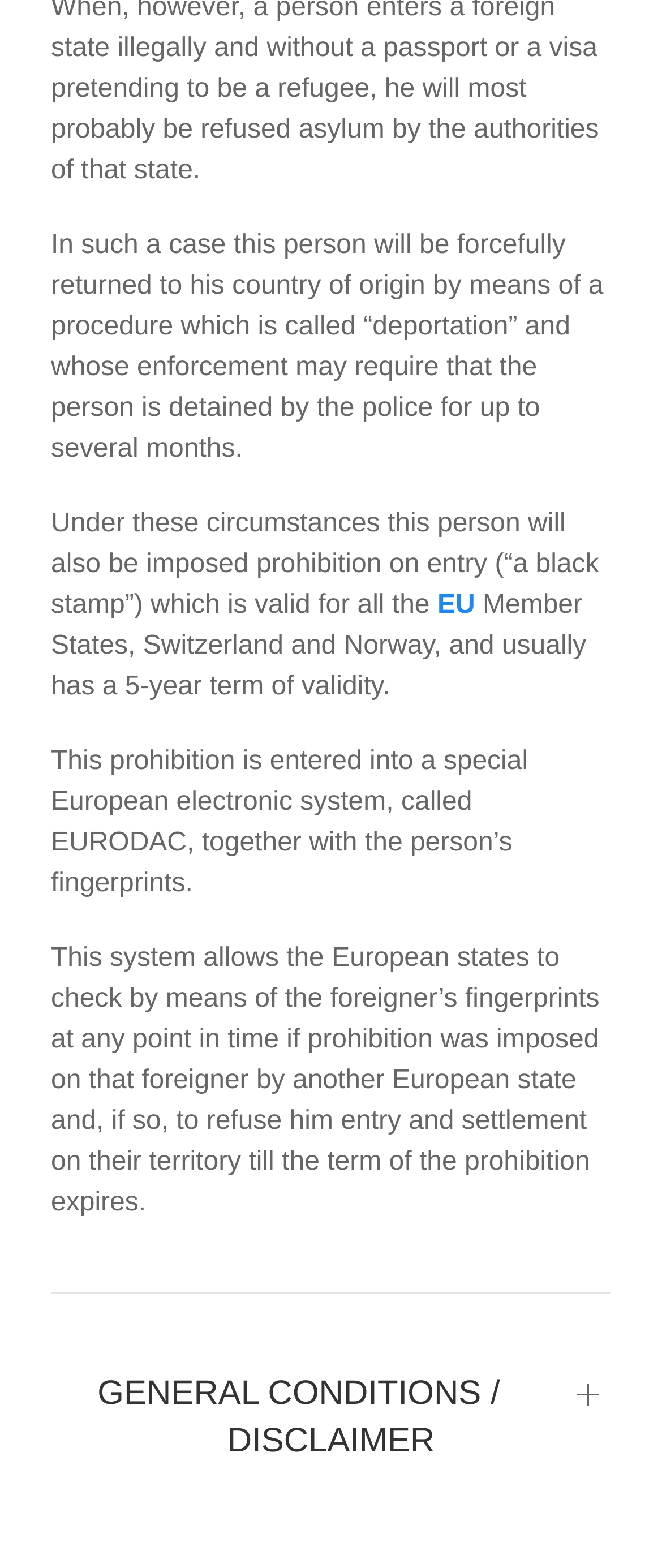Answer the question in one word or a short phrase:
How long is the term of validity of prohibition on entry?

5 years